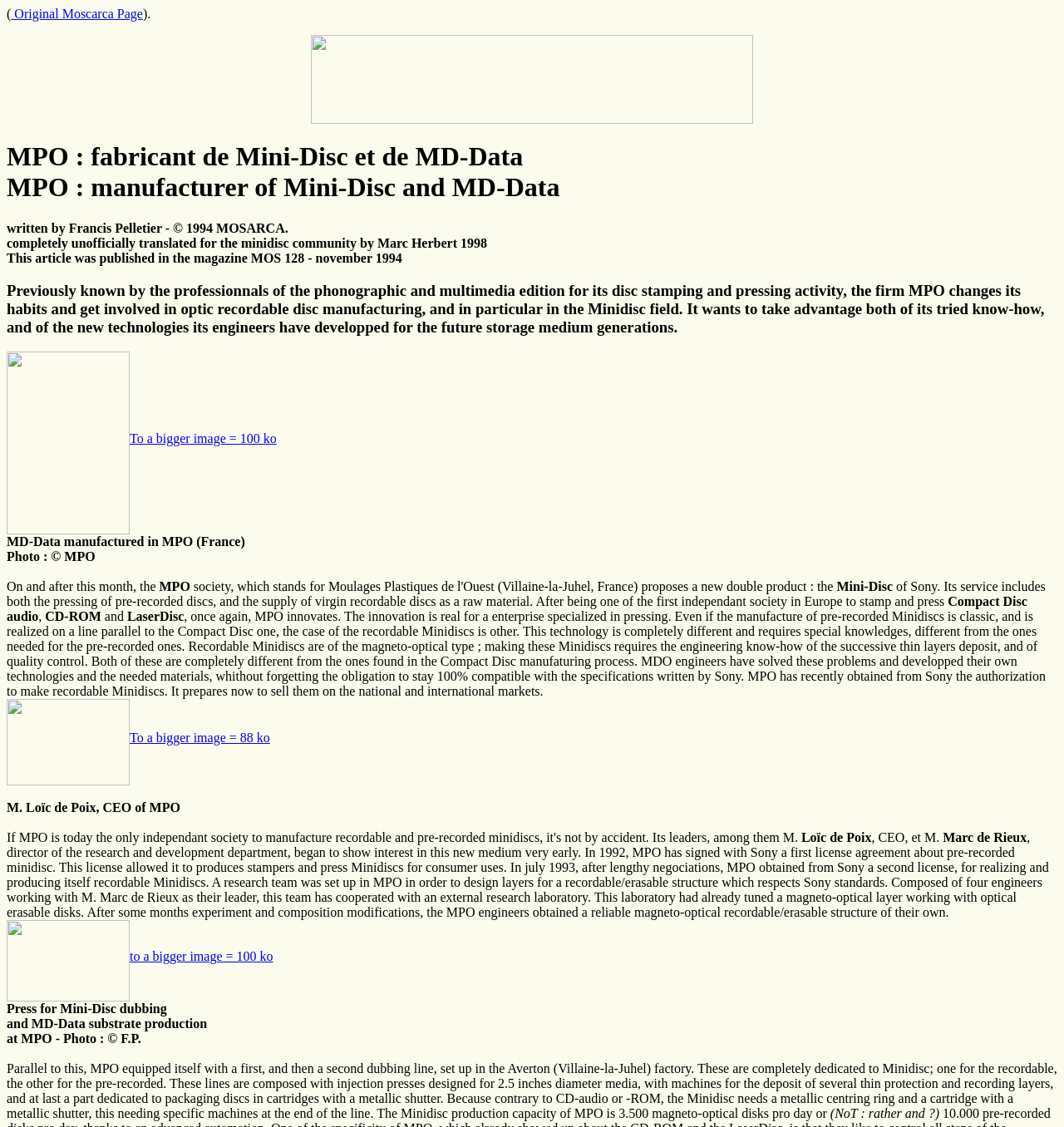What type of discs does MPO produce?
Refer to the image and provide a concise answer in one word or phrase.

Recordable and pre-recorded Minidiscs